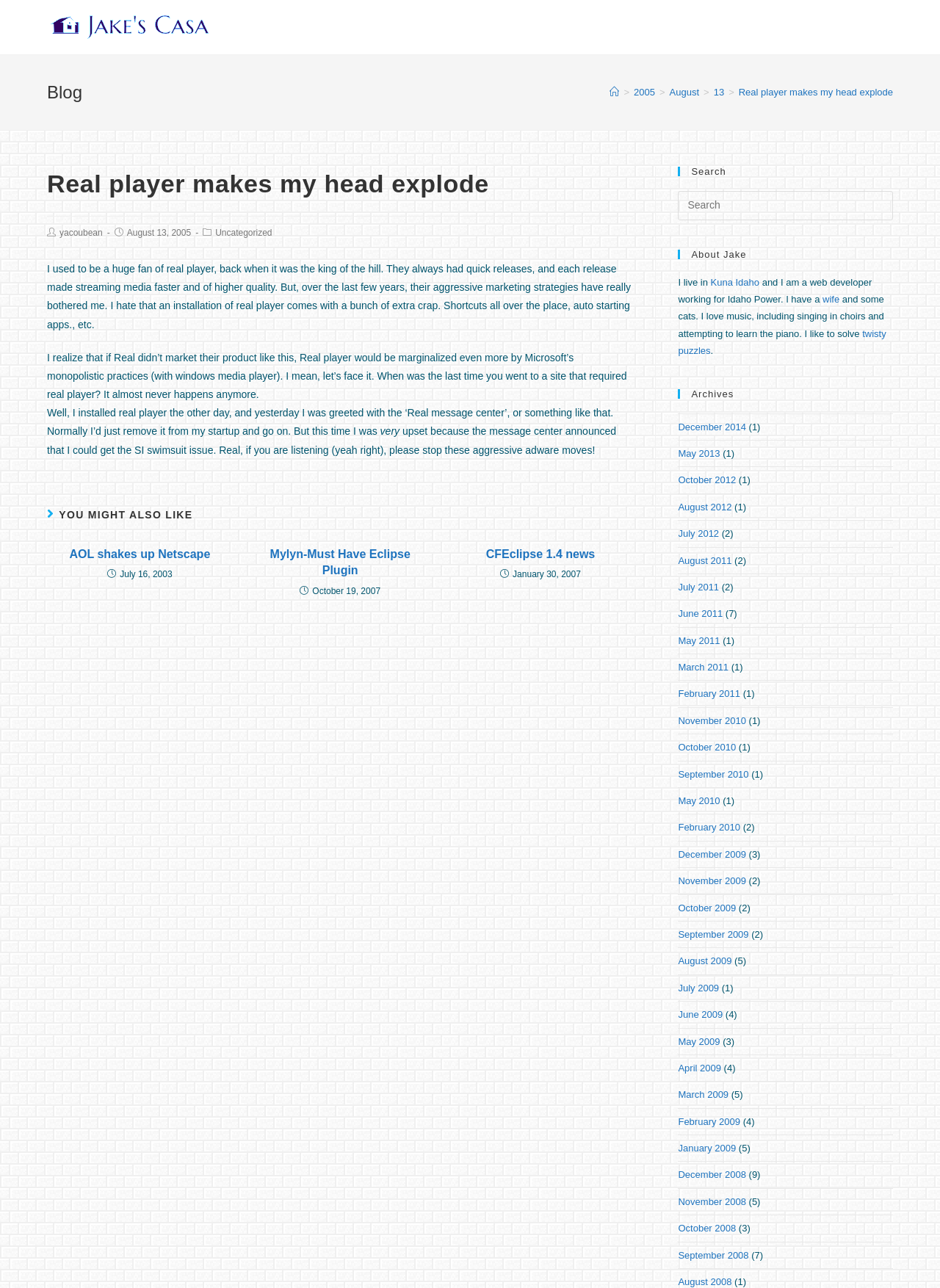Using the description: "parent_node: Search for: name="s" placeholder="Search"", identify the bounding box of the corresponding UI element in the screenshot.

[0.721, 0.148, 0.95, 0.171]